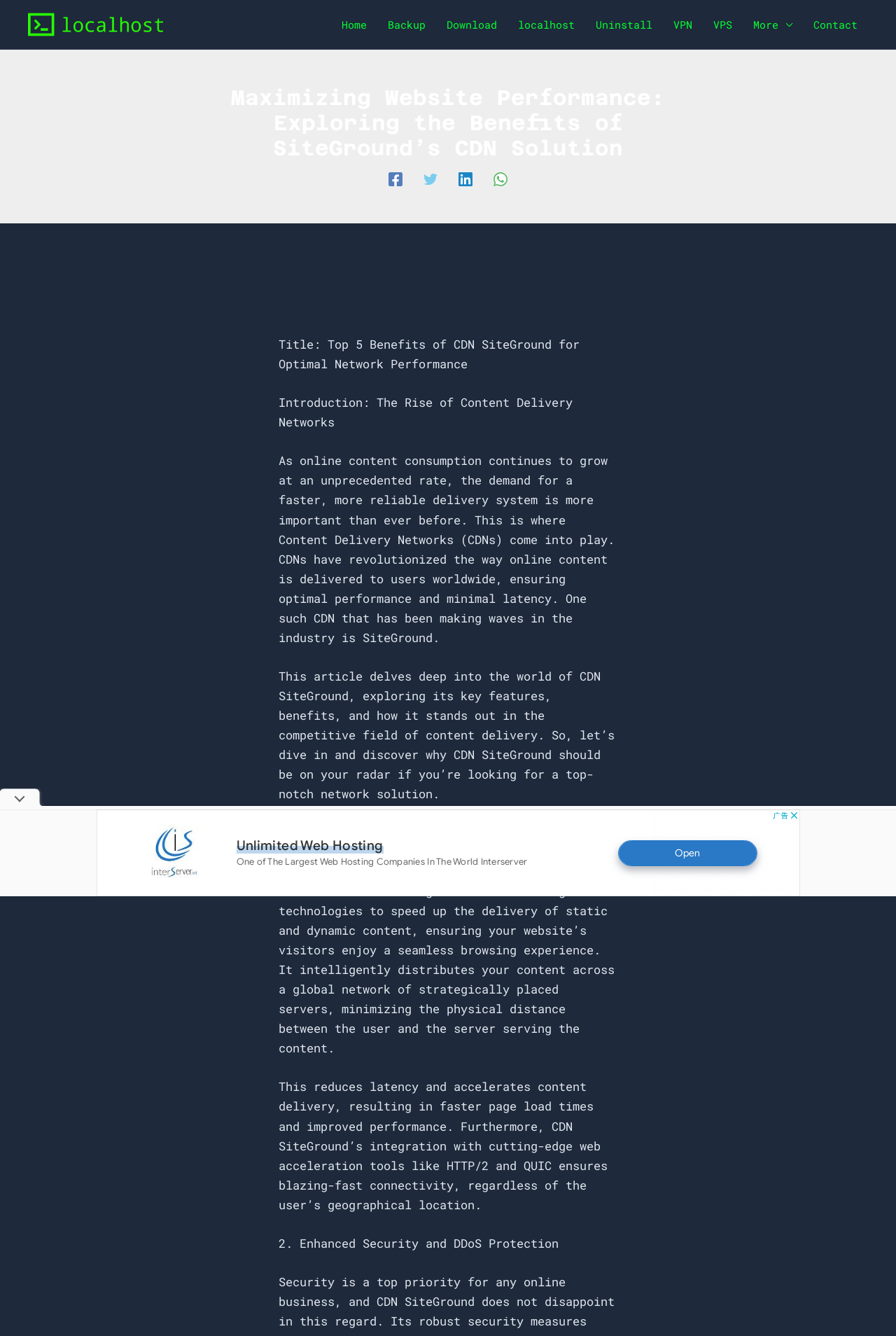Please find the bounding box coordinates of the clickable region needed to complete the following instruction: "Click on the 'Home' link". The bounding box coordinates must consist of four float numbers between 0 and 1, i.e., [left, top, right, bottom].

[0.37, 0.0, 0.421, 0.037]